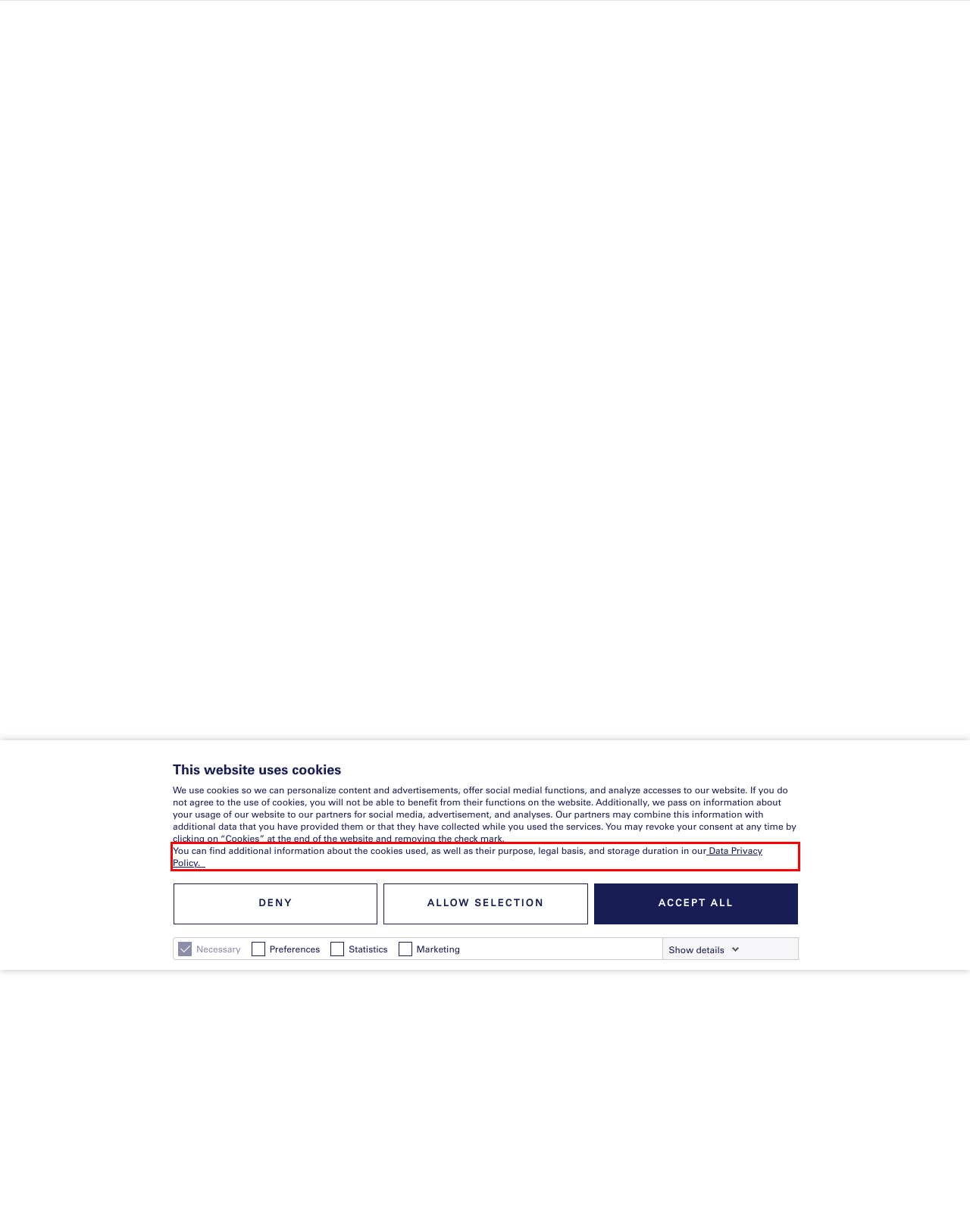Please look at the screenshot provided and find the red bounding box. Extract the text content contained within this bounding box.

You can find additional information about the cookies used, as well as their purpose, legal basis, and storage duration in our Data Privacy Policy.